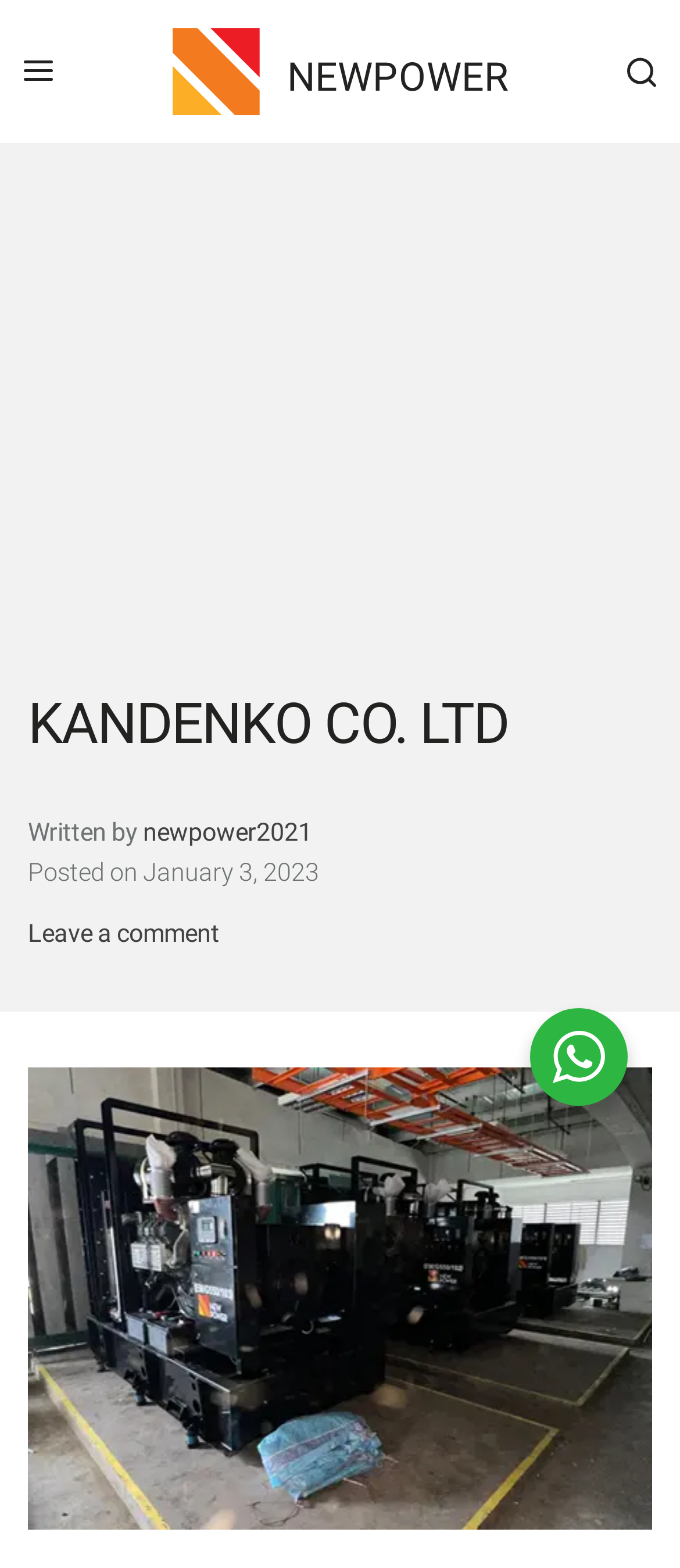Please determine the primary heading and provide its text.

KANDENKO CO. LTD